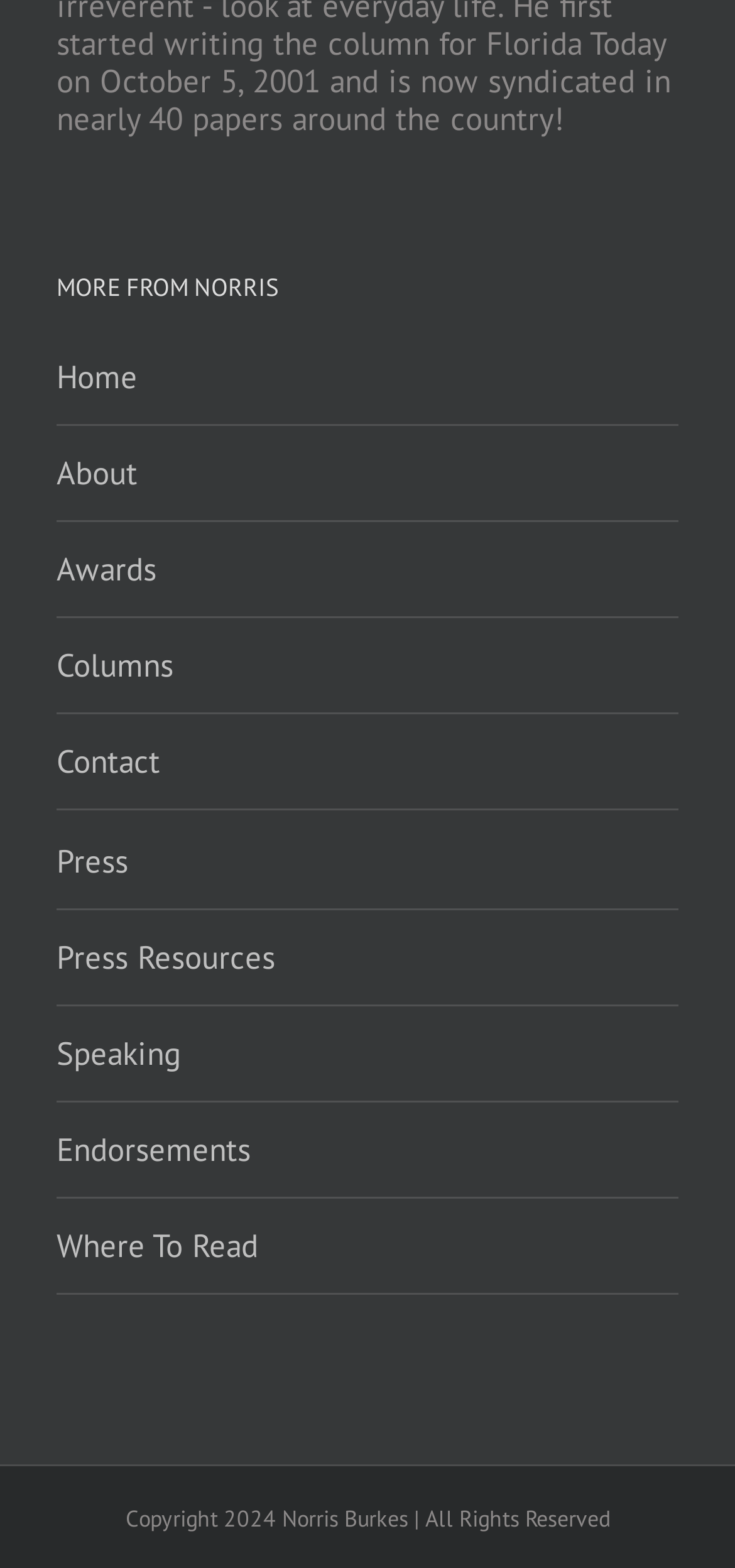Specify the bounding box coordinates of the region I need to click to perform the following instruction: "contact the author". The coordinates must be four float numbers in the range of 0 to 1, i.e., [left, top, right, bottom].

[0.077, 0.456, 0.923, 0.517]